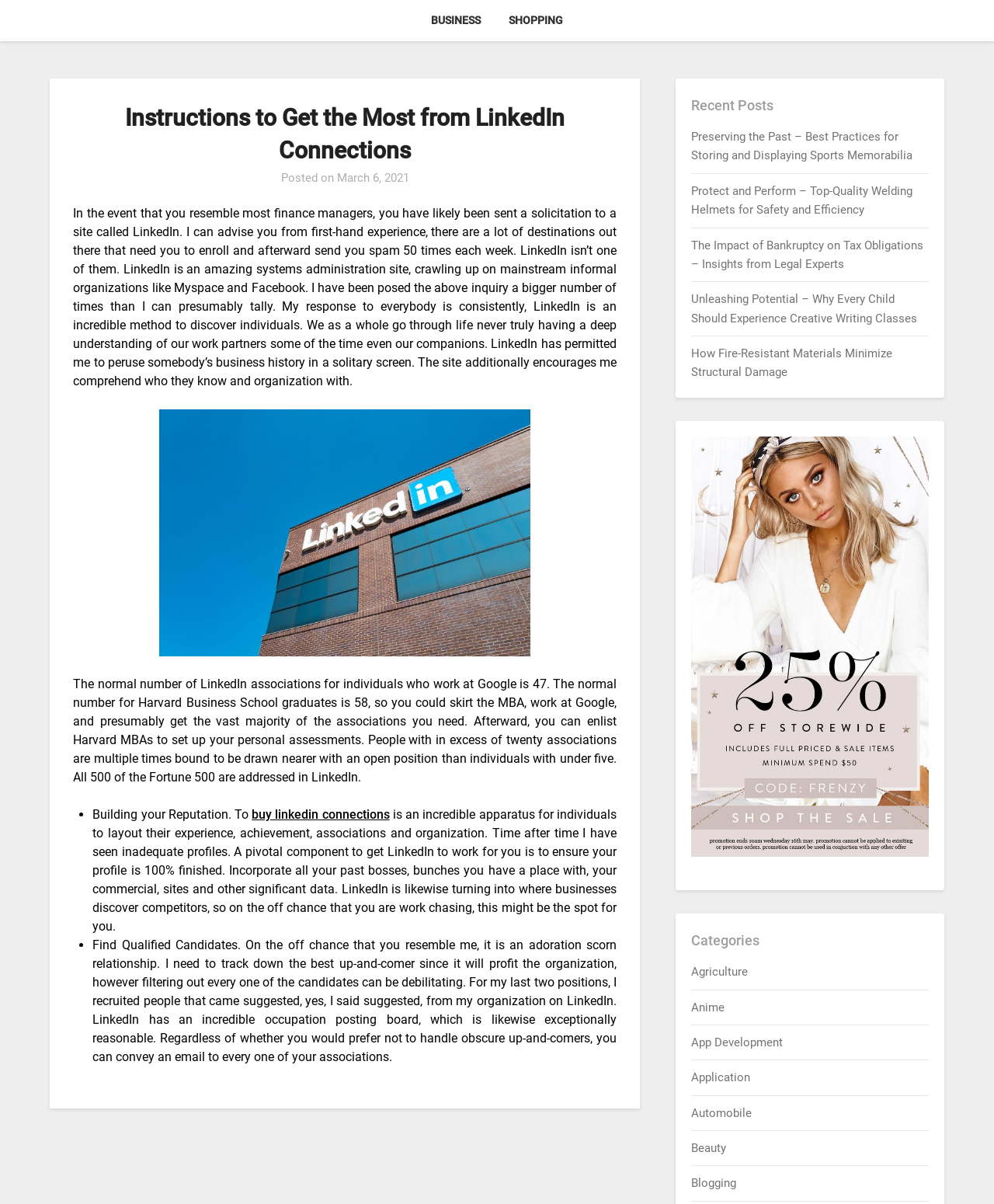Locate the bounding box coordinates of the segment that needs to be clicked to meet this instruction: "Read the article about LinkedIn Connections".

[0.05, 0.065, 0.644, 0.921]